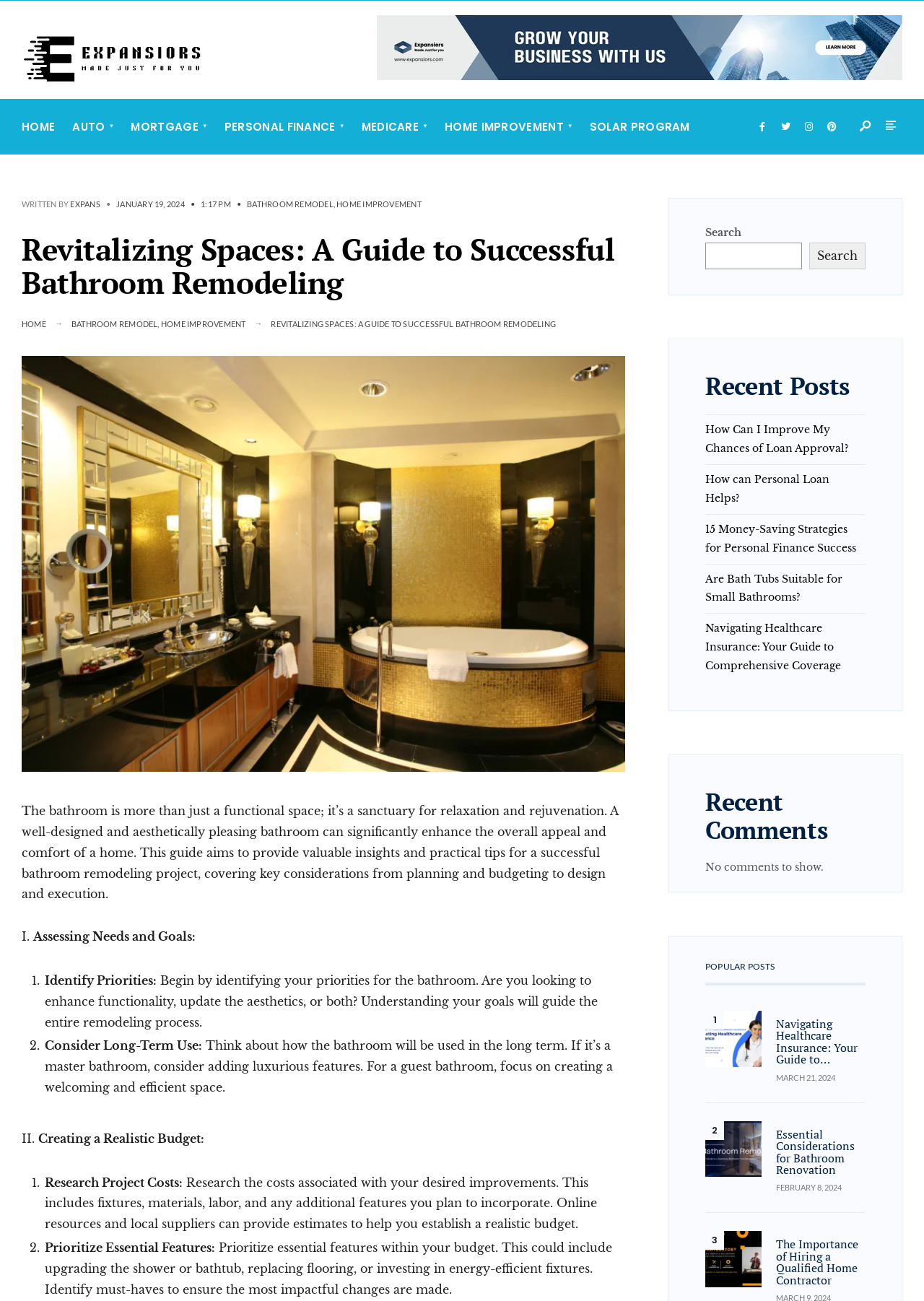What is the purpose of the 'Search' function?
Look at the image and respond with a one-word or short-phrase answer.

To search the website